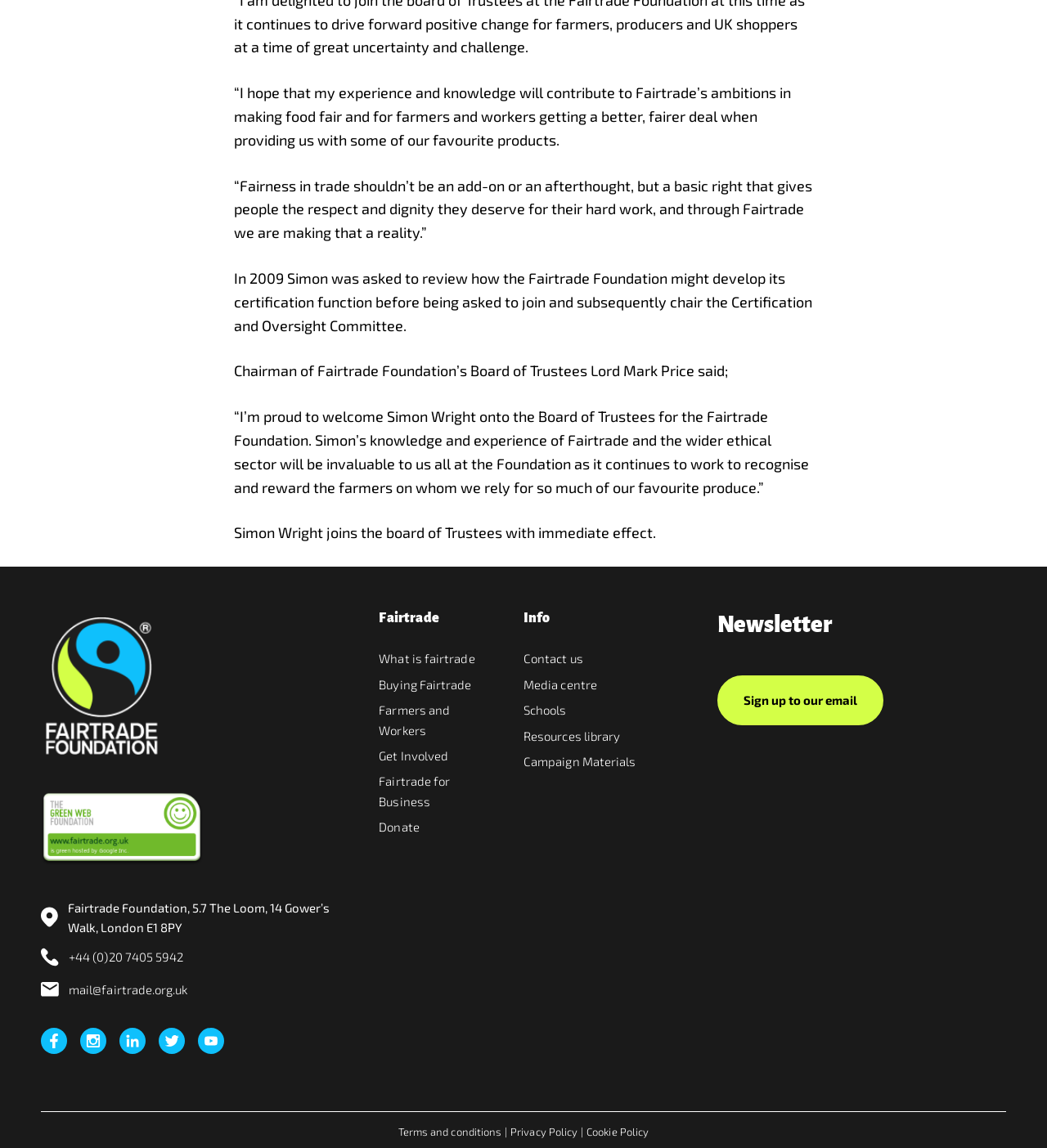Please provide a short answer using a single word or phrase for the question:
What is the name of the organization?

Fairtrade Foundation